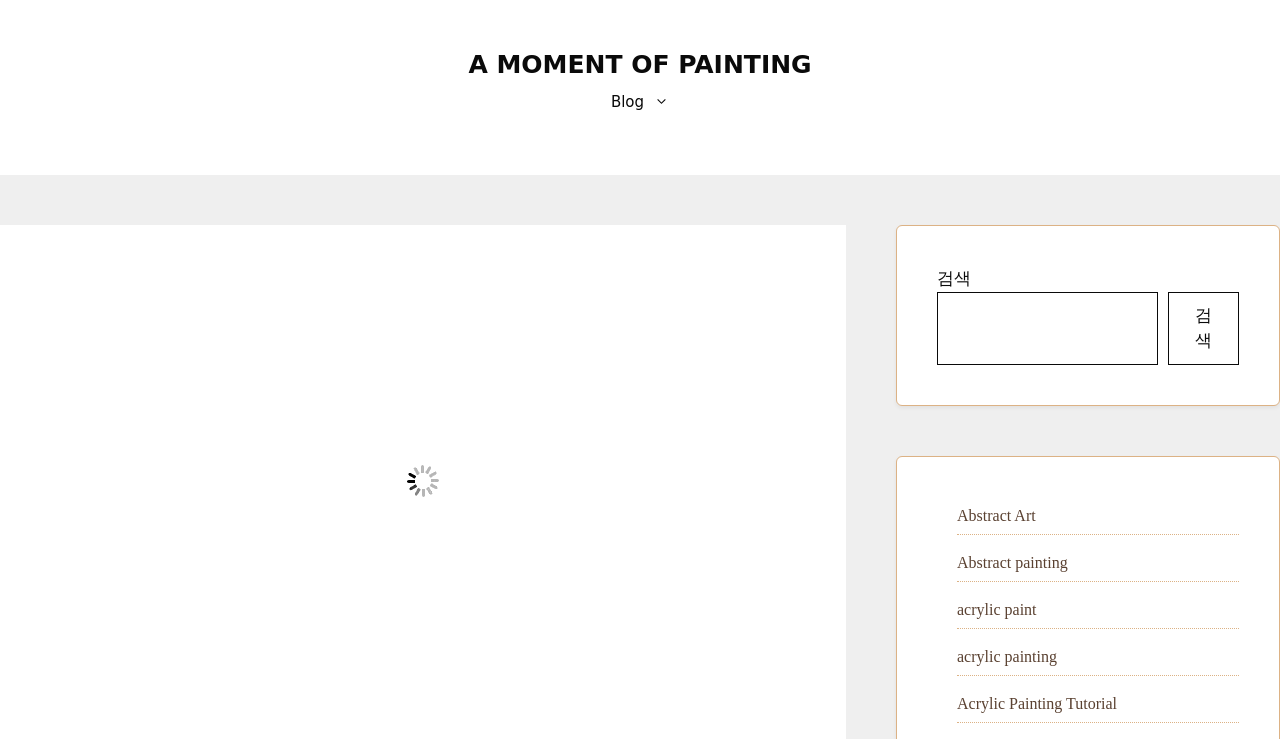What is the purpose of the search box?
From the details in the image, provide a complete and detailed answer to the question.

The search box is located in the top right section of the webpage, and it has a button with the text '검색' (which means 'search' in Korean). This suggests that the search box is intended for users to search for specific content within the website.